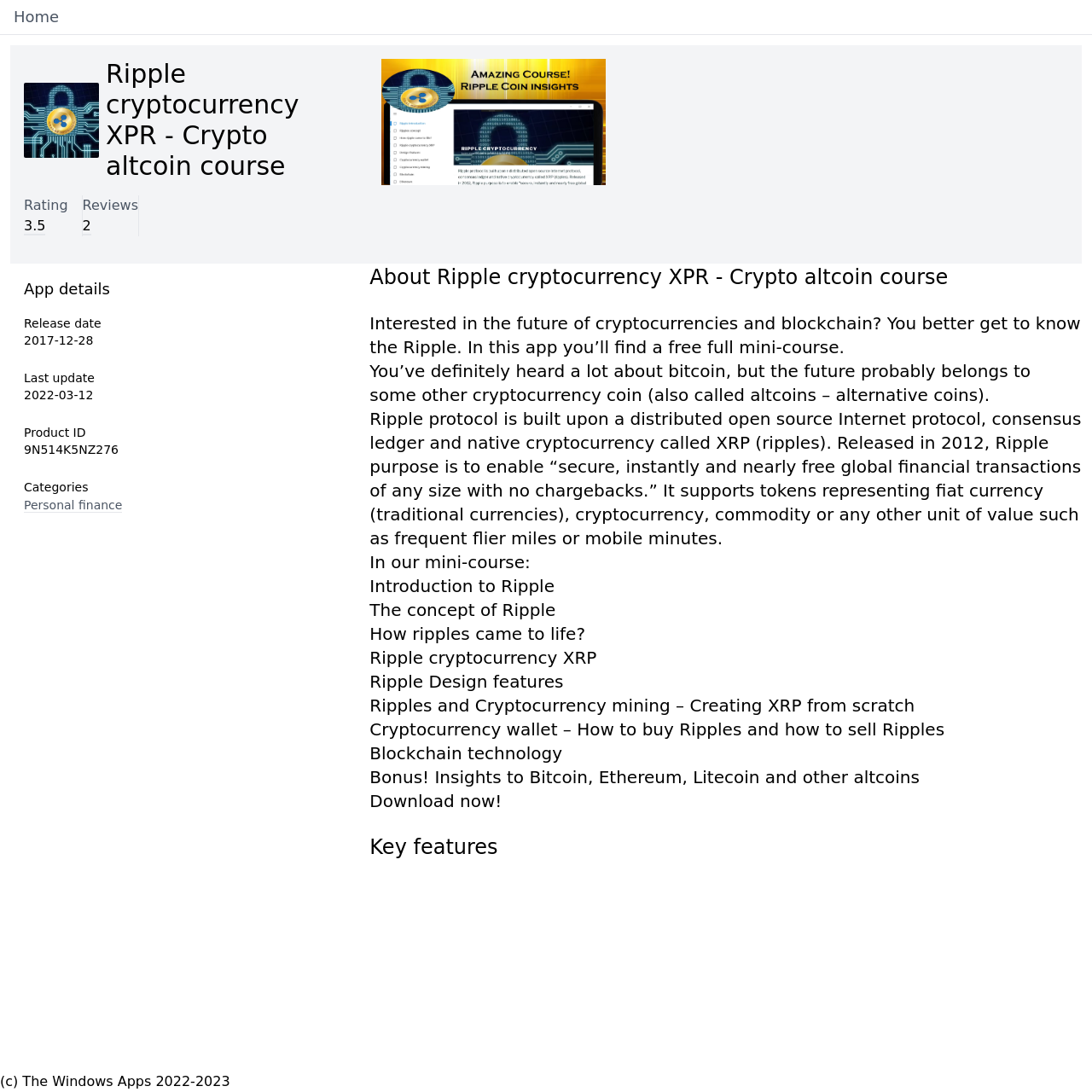What is the main topic of the mini-course in the Ripple cryptocurrency XPR app?
Refer to the image and answer the question using a single word or phrase.

Ripple